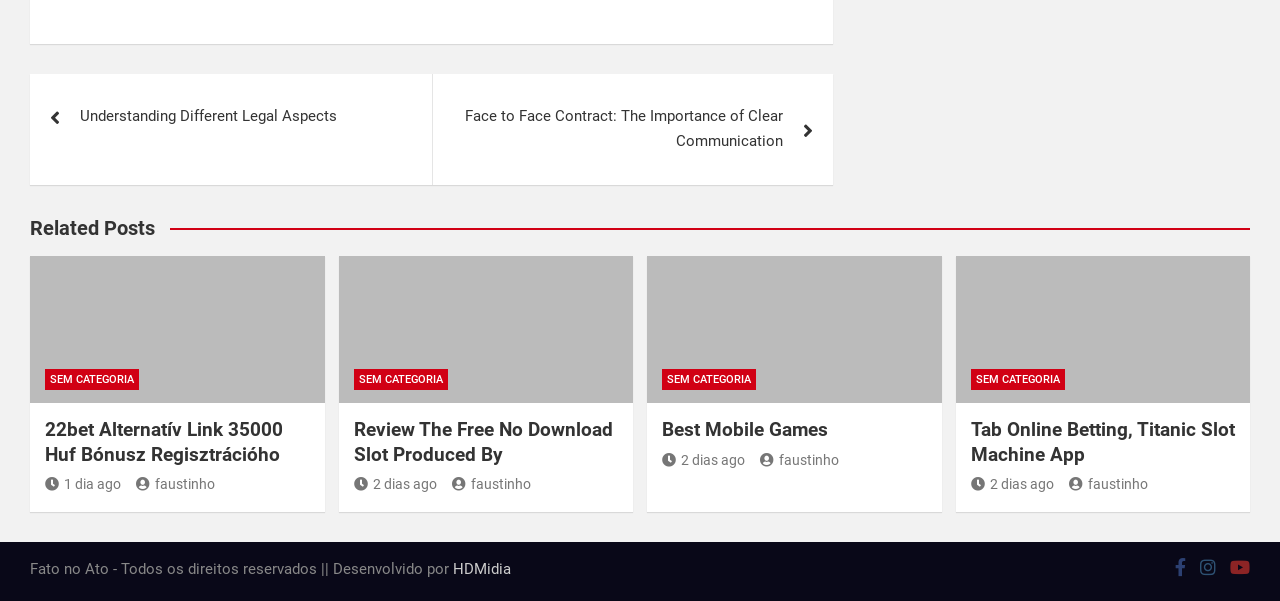Locate the bounding box coordinates of the clickable element to fulfill the following instruction: "Check the latest post by 'faustinho'". Provide the coordinates as four float numbers between 0 and 1 in the format [left, top, right, bottom].

[0.106, 0.792, 0.168, 0.819]